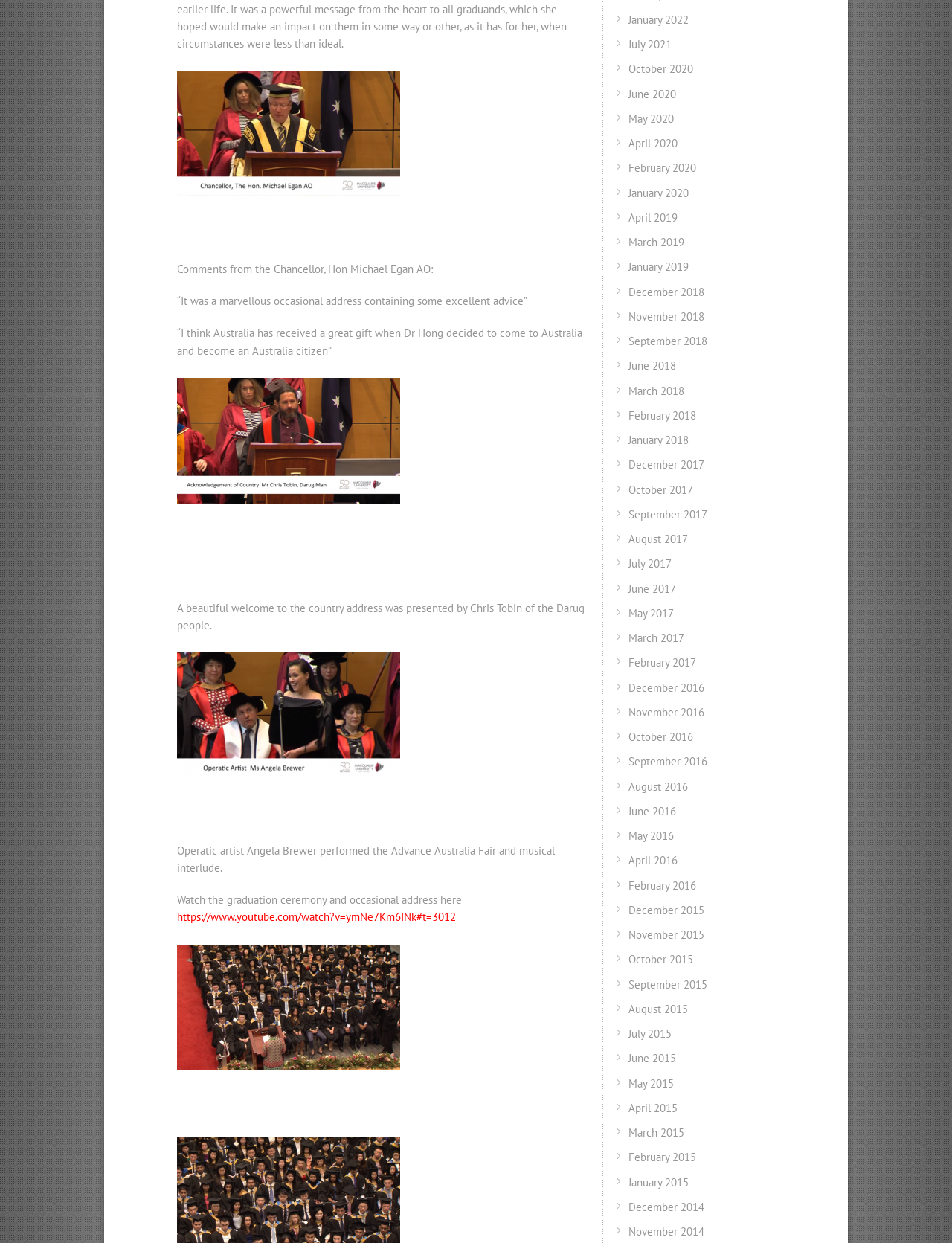Who gave a beautiful welcome to the country address?
Using the visual information from the image, give a one-word or short-phrase answer.

Chris Tobin